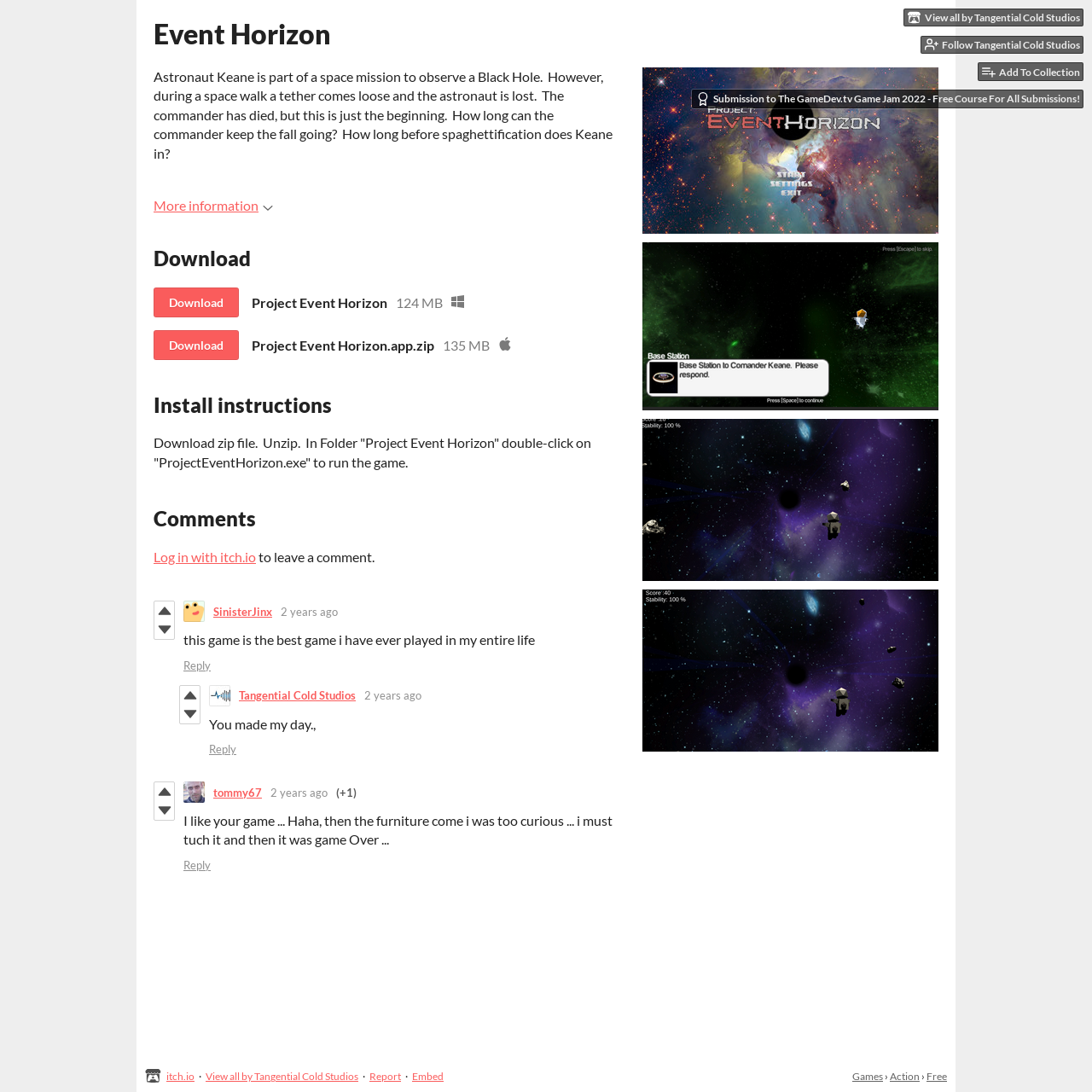Give a succinct answer to this question in a single word or phrase: 
How many download options are available?

2